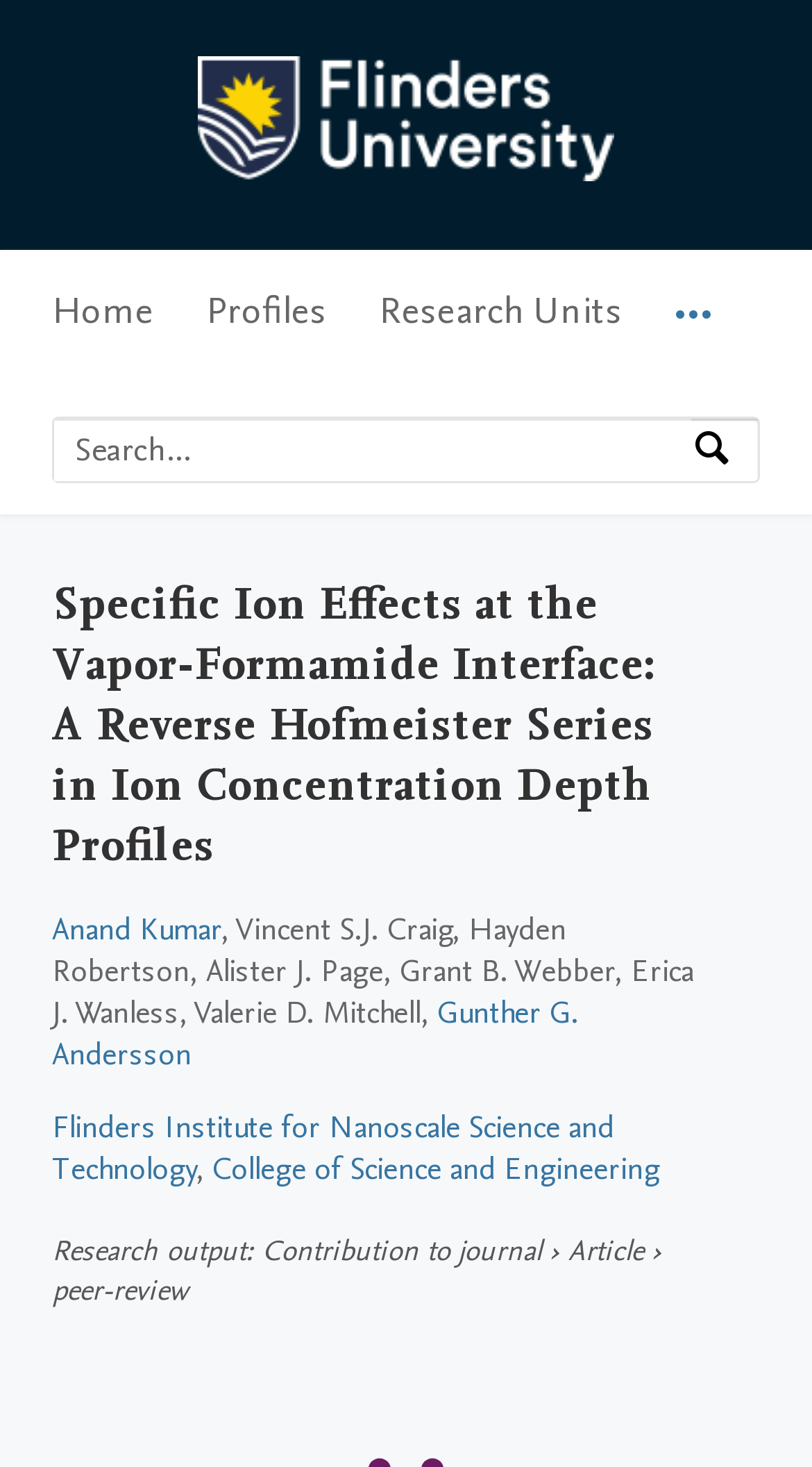Identify the bounding box for the UI element described as: "Research @ Flinders Home". Ensure the coordinates are four float numbers between 0 and 1, formatted as [left, top, right, bottom].

[0.244, 0.101, 0.756, 0.132]